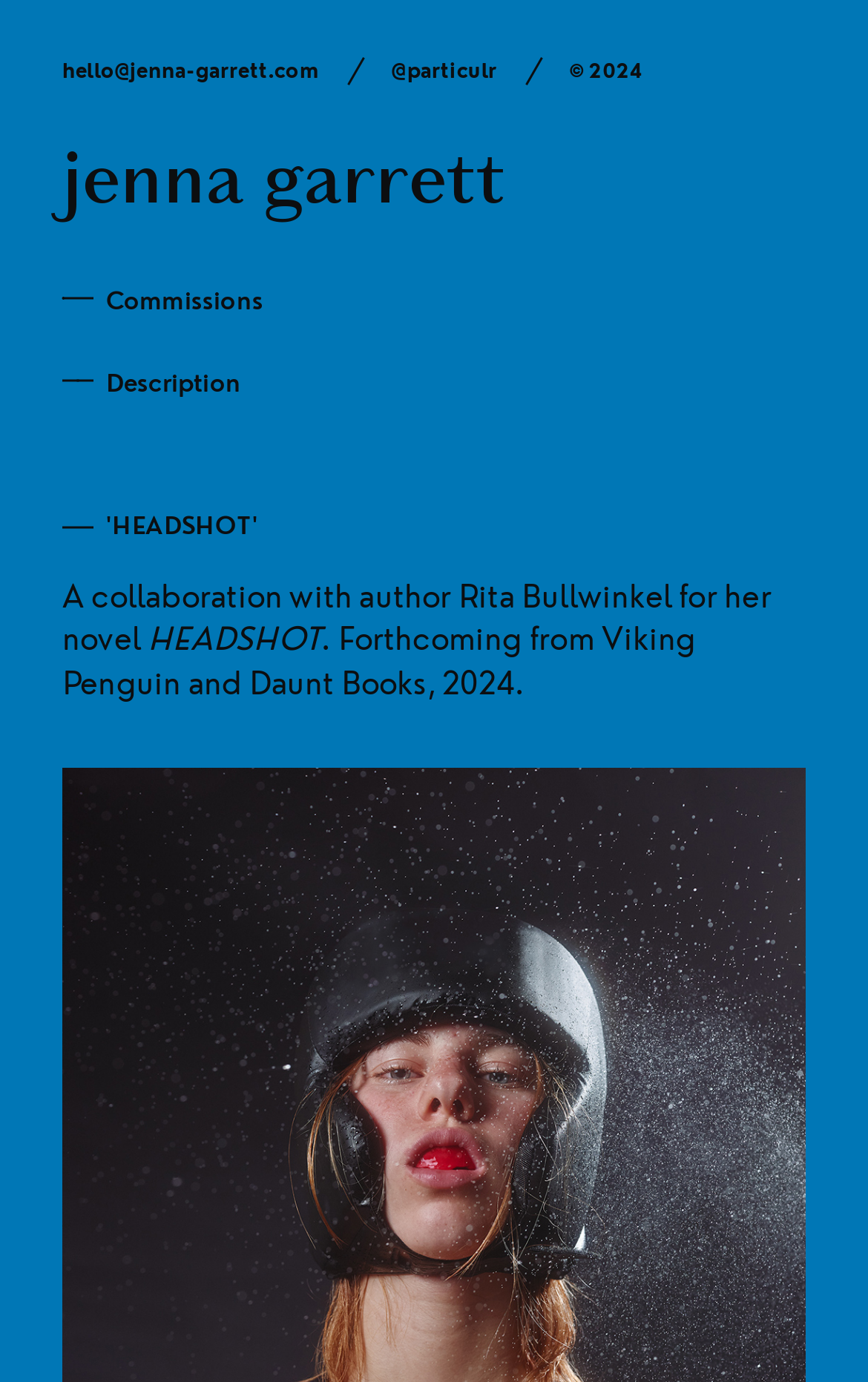Analyze the image and deliver a detailed answer to the question: What is the publisher of the novel mentioned on the page?

I found the publisher of the novel by looking at the StaticText element with the text 'Forthcoming from Viking Penguin and Daunt Books, 2024.' which is located below the text 'A collaboration with author Rita Bullwinkel for her novel' with a bounding box coordinate of [0.072, 0.45, 0.802, 0.508].